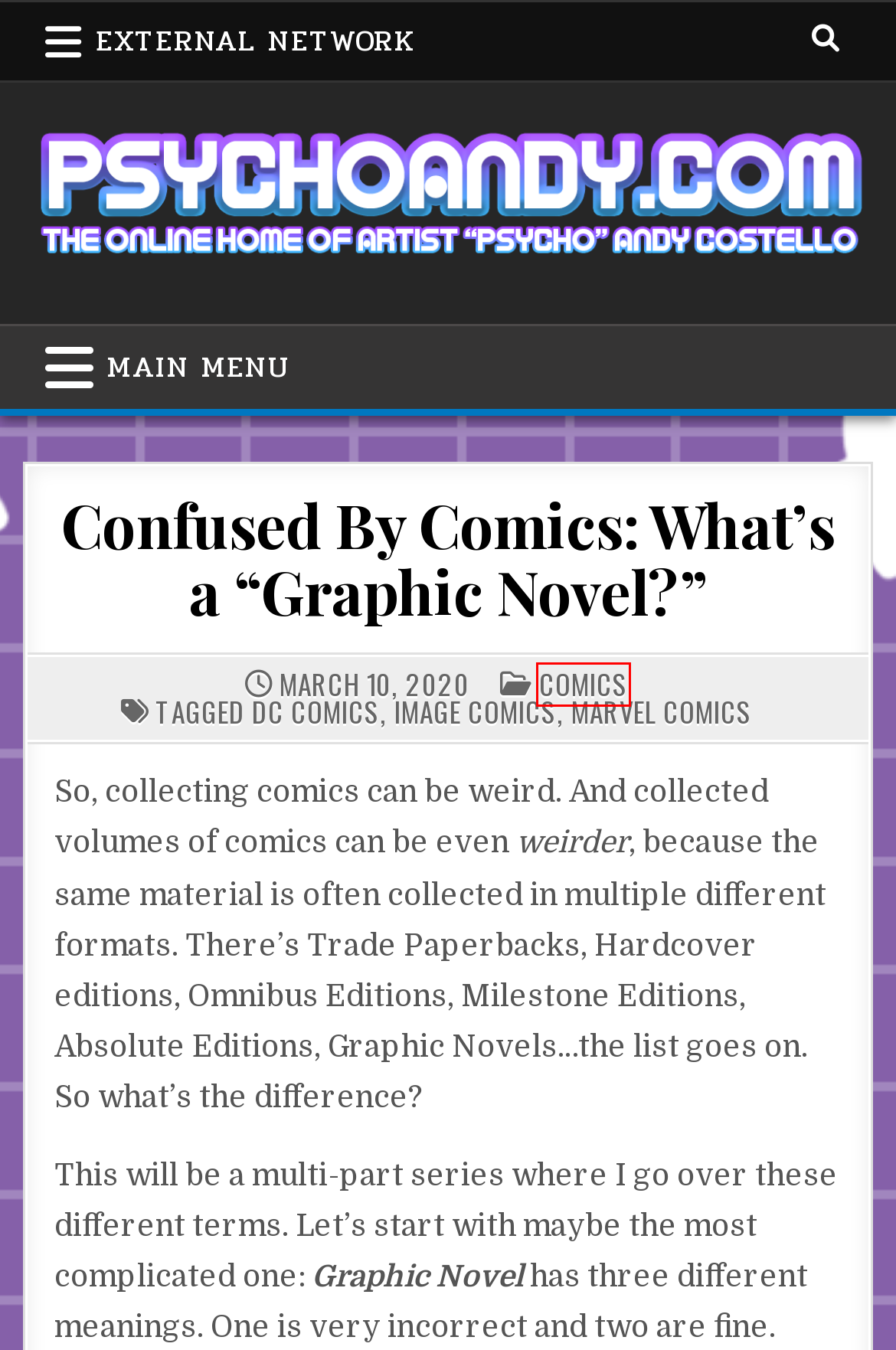You have a screenshot of a webpage with a red bounding box highlighting a UI element. Your task is to select the best webpage description that corresponds to the new webpage after clicking the element. Here are the descriptions:
A. Nintendo – PsychoAndy.com
B. Heroes of Cybertron – PsychoAndy.com
C. PsychoAndy.com – Art and art appreciation by designer & illustrator Psycho Andy
D. Image Comics – PsychoAndy.com
E. DC Comics – PsychoAndy.com
F. Marvel Comics – PsychoAndy.com
G. THE JUMP by Wesley Griffith – PsychoAndy.com
H. Comics – PsychoAndy.com

H